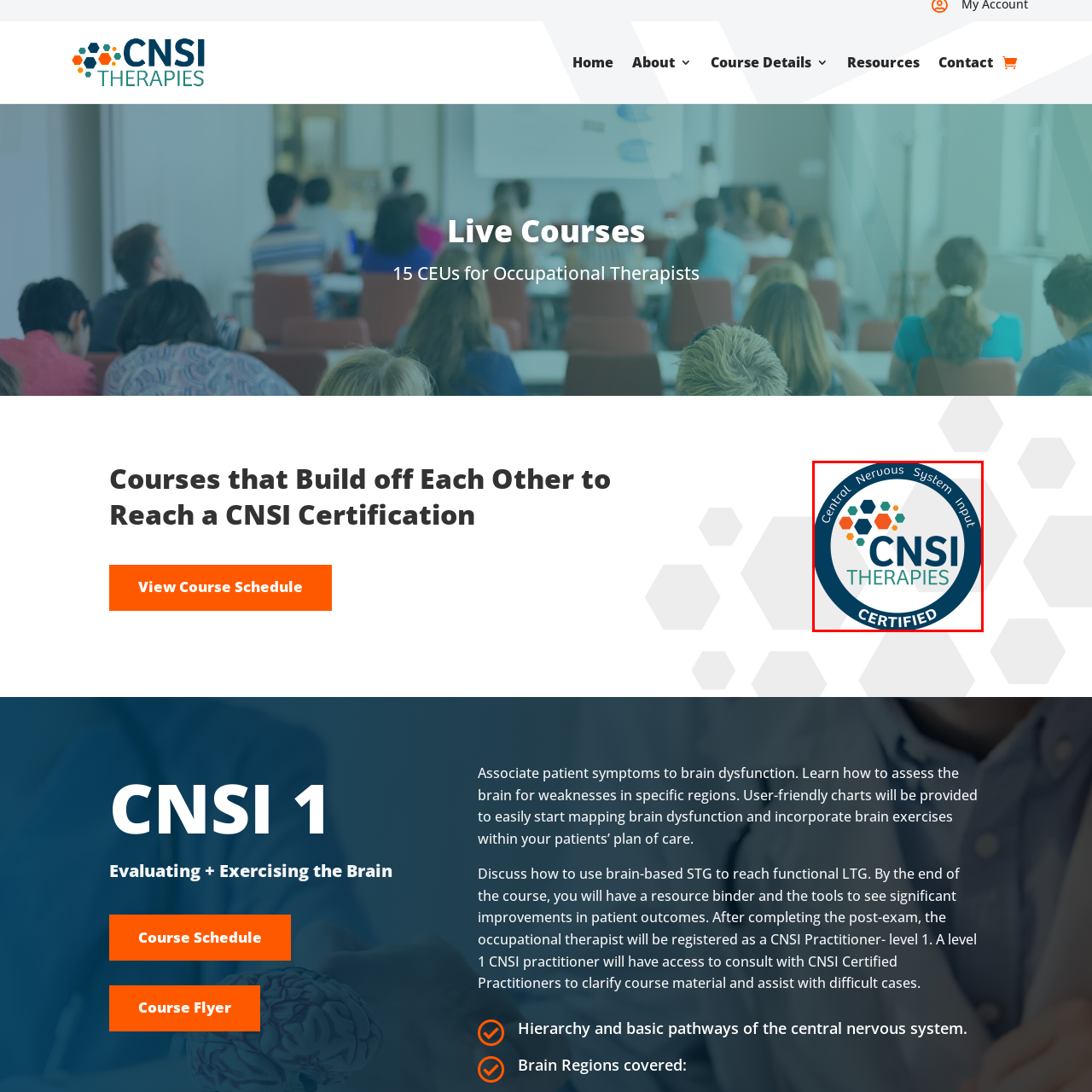What colors are the hexagonal shapes inside the badge?
Analyze the content within the red bounding box and offer a detailed answer to the question.

The caption states that the hexagonal shapes inside the badge are displayed in 'shades of orange and teal', which are the colors mentioned.